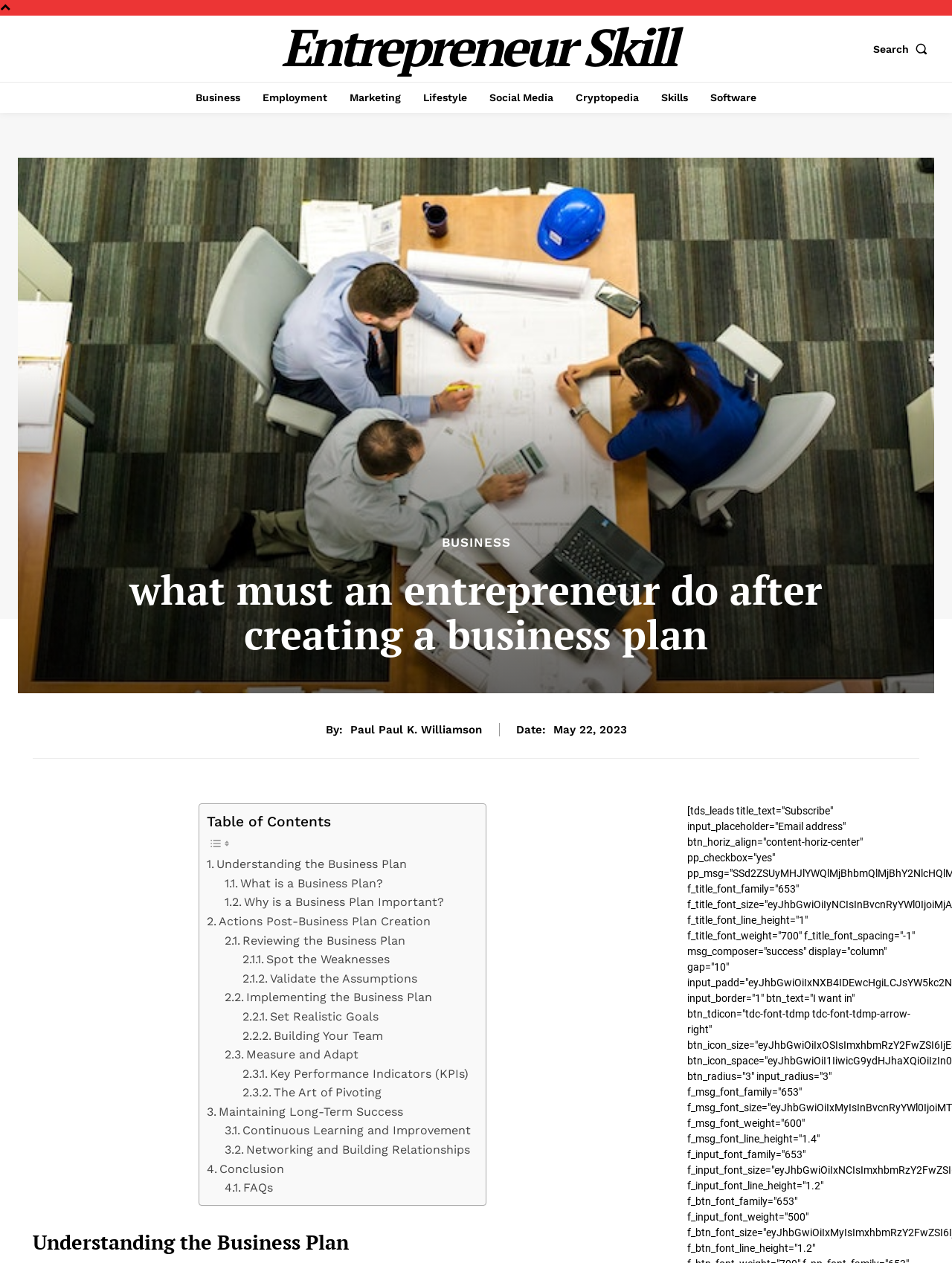From the details in the image, provide a thorough response to the question: What is the first section of the article?

The first section of the article can be found by looking at the table of contents. The first link in the table of contents corresponds to the first section of the article, which is 'Understanding the Business Plan'.